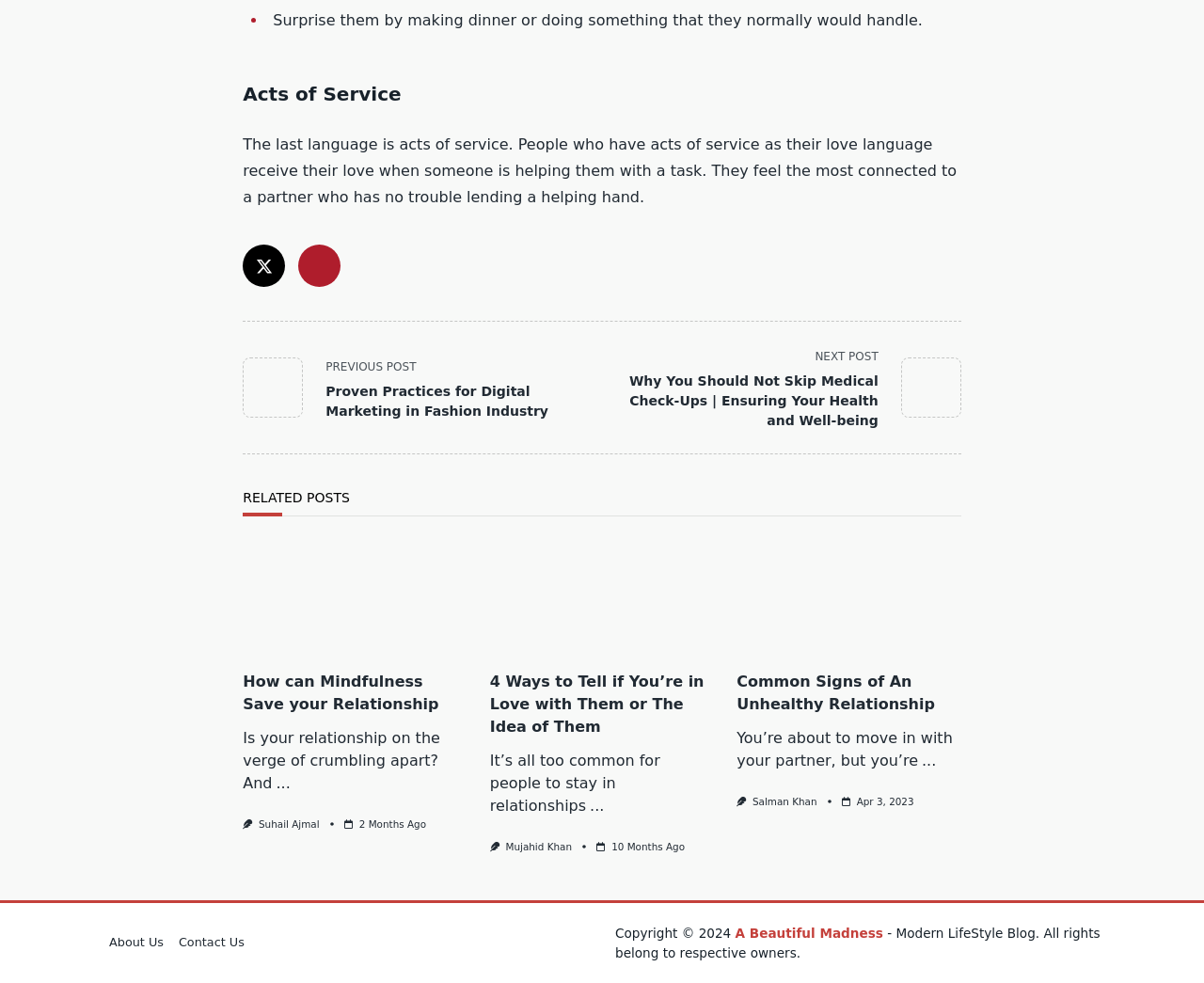Can you specify the bounding box coordinates of the area that needs to be clicked to fulfill the following instruction: "Check the 'RELATED POSTS' section"?

[0.202, 0.497, 0.798, 0.526]